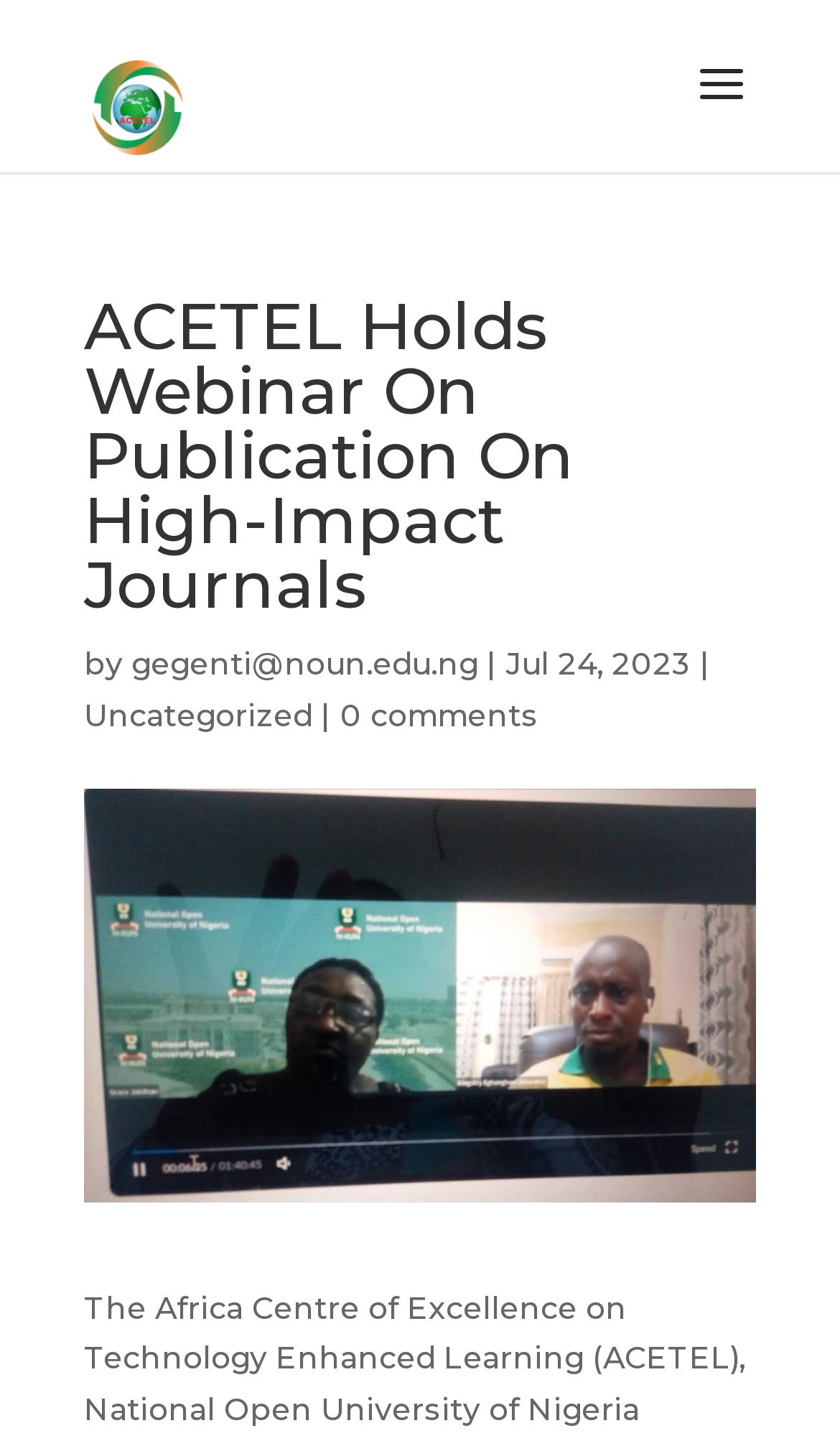When was the article published?
Please use the visual content to give a single word or phrase answer.

Jul 24, 2023